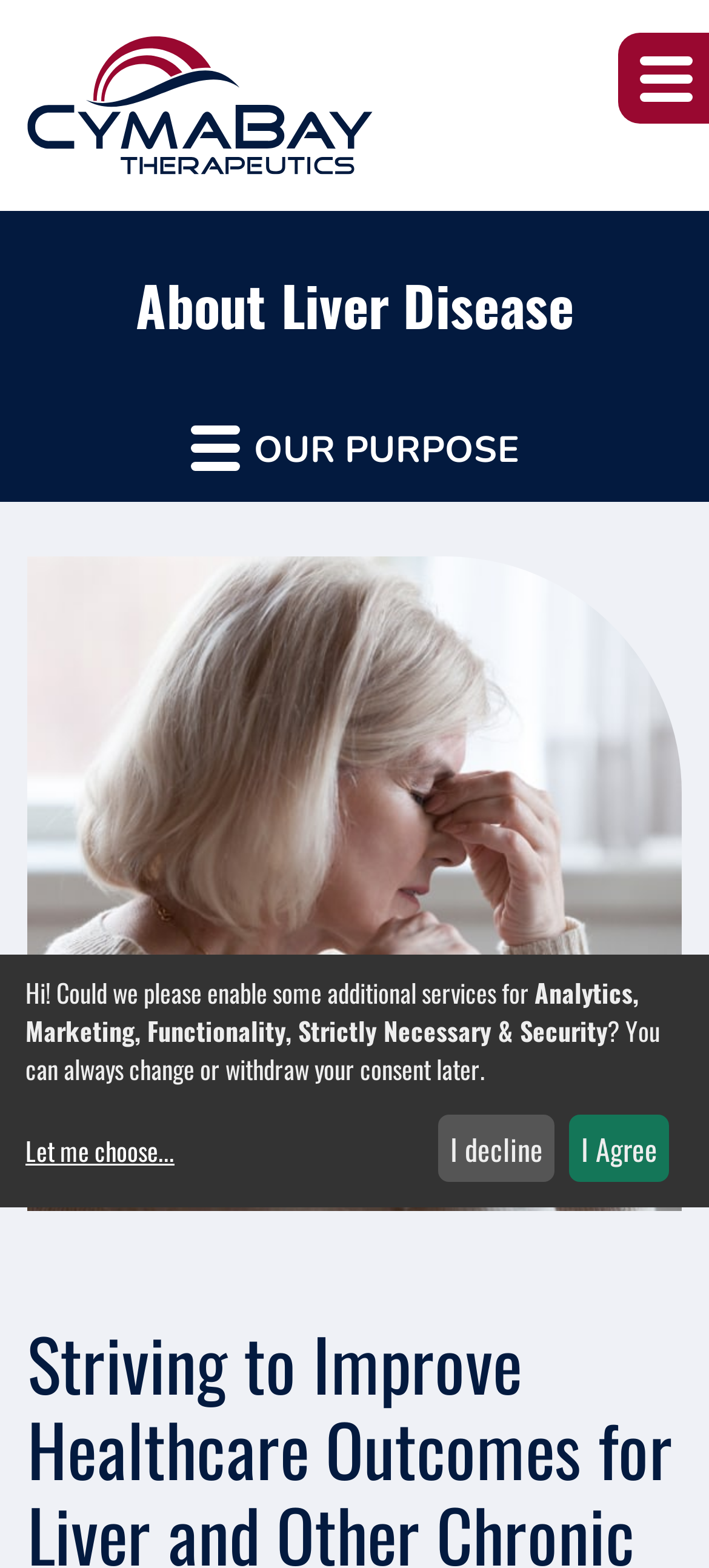Determine the bounding box coordinates of the clickable element to complete this instruction: "Click the 'I Agree' button". Provide the coordinates in the format of four float numbers between 0 and 1, [left, top, right, bottom].

[0.803, 0.711, 0.944, 0.754]